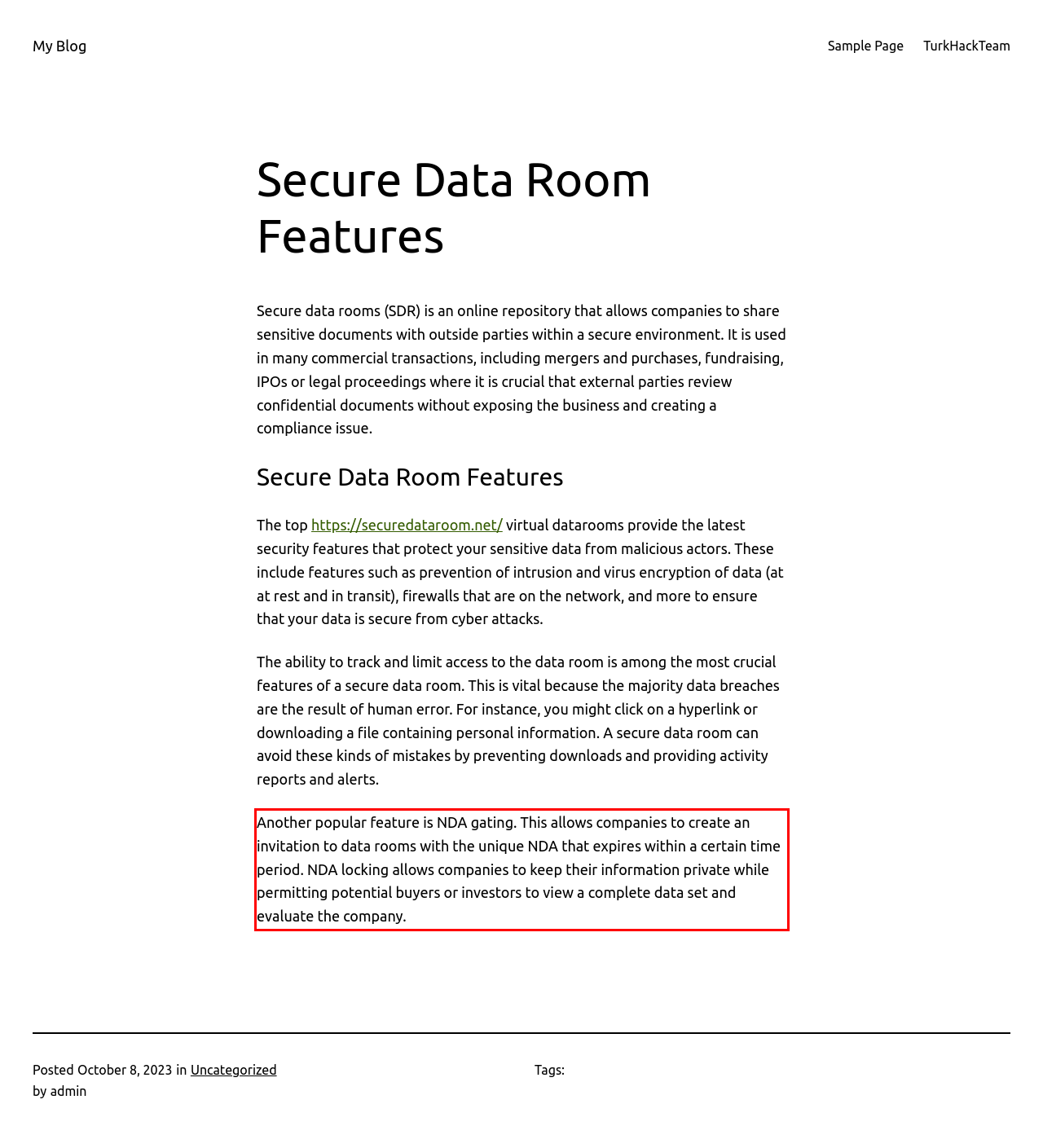Examine the webpage screenshot and use OCR to recognize and output the text within the red bounding box.

Another popular feature is NDA gating. This allows companies to create an invitation to data rooms with the unique NDA that expires within a certain time period. NDA locking allows companies to keep their information private while permitting potential buyers or investors to view a complete data set and evaluate the company.